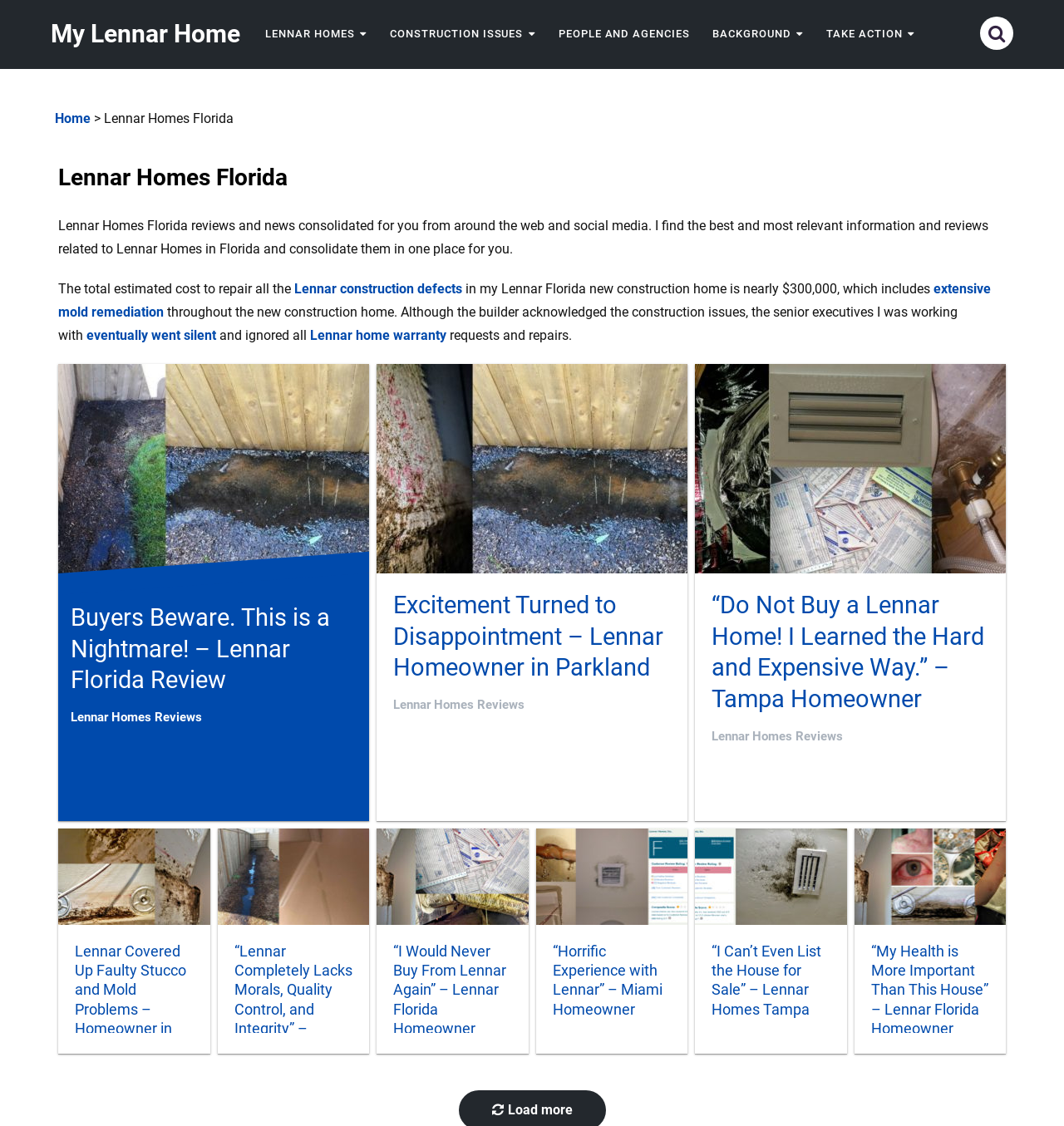Give a short answer to this question using one word or a phrase:
What is the purpose of the search box at the top?

Search for reviews